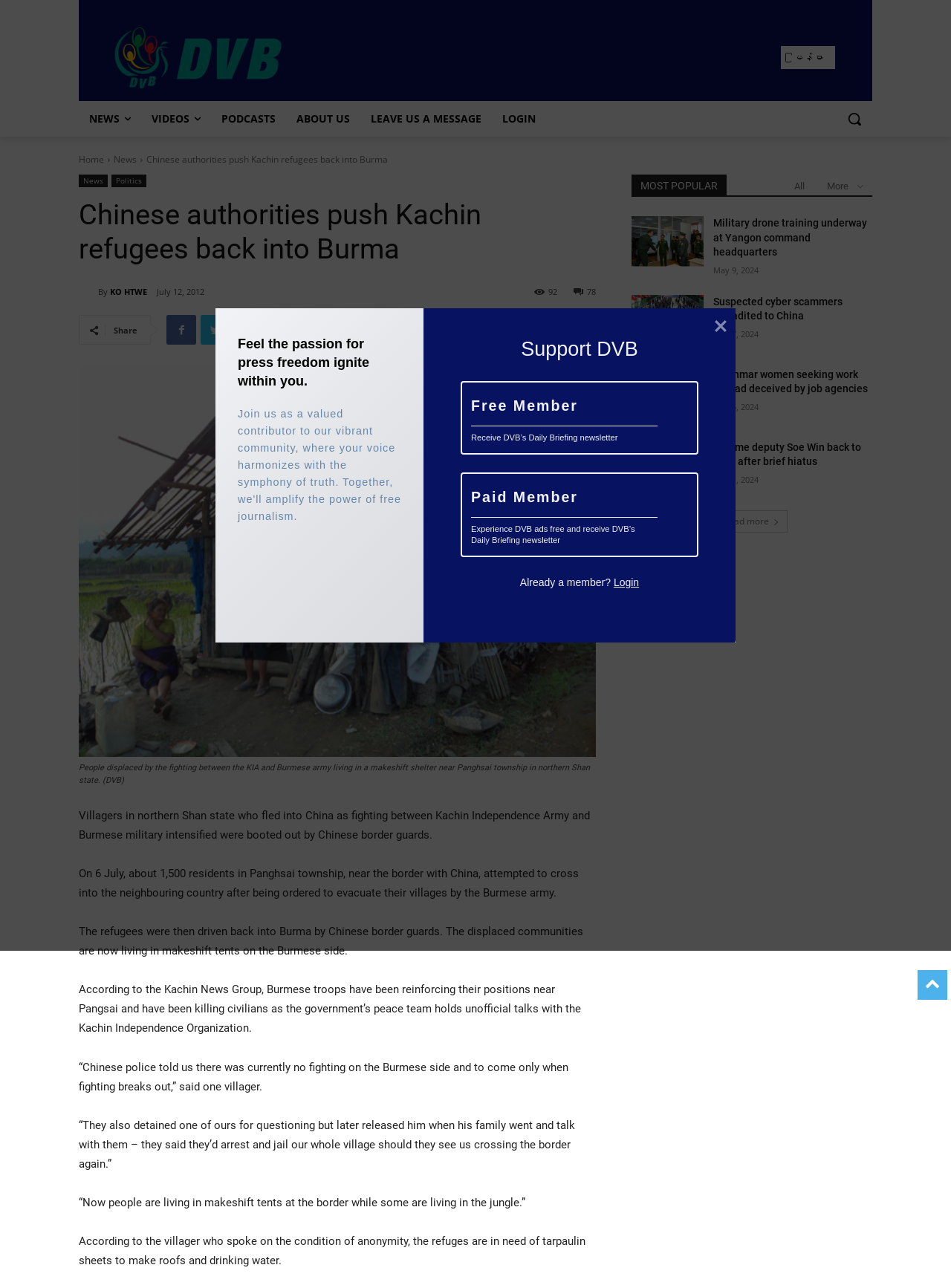Pinpoint the bounding box coordinates of the element to be clicked to execute the instruction: "Become a free member to support DVB".

[0.484, 0.296, 0.734, 0.353]